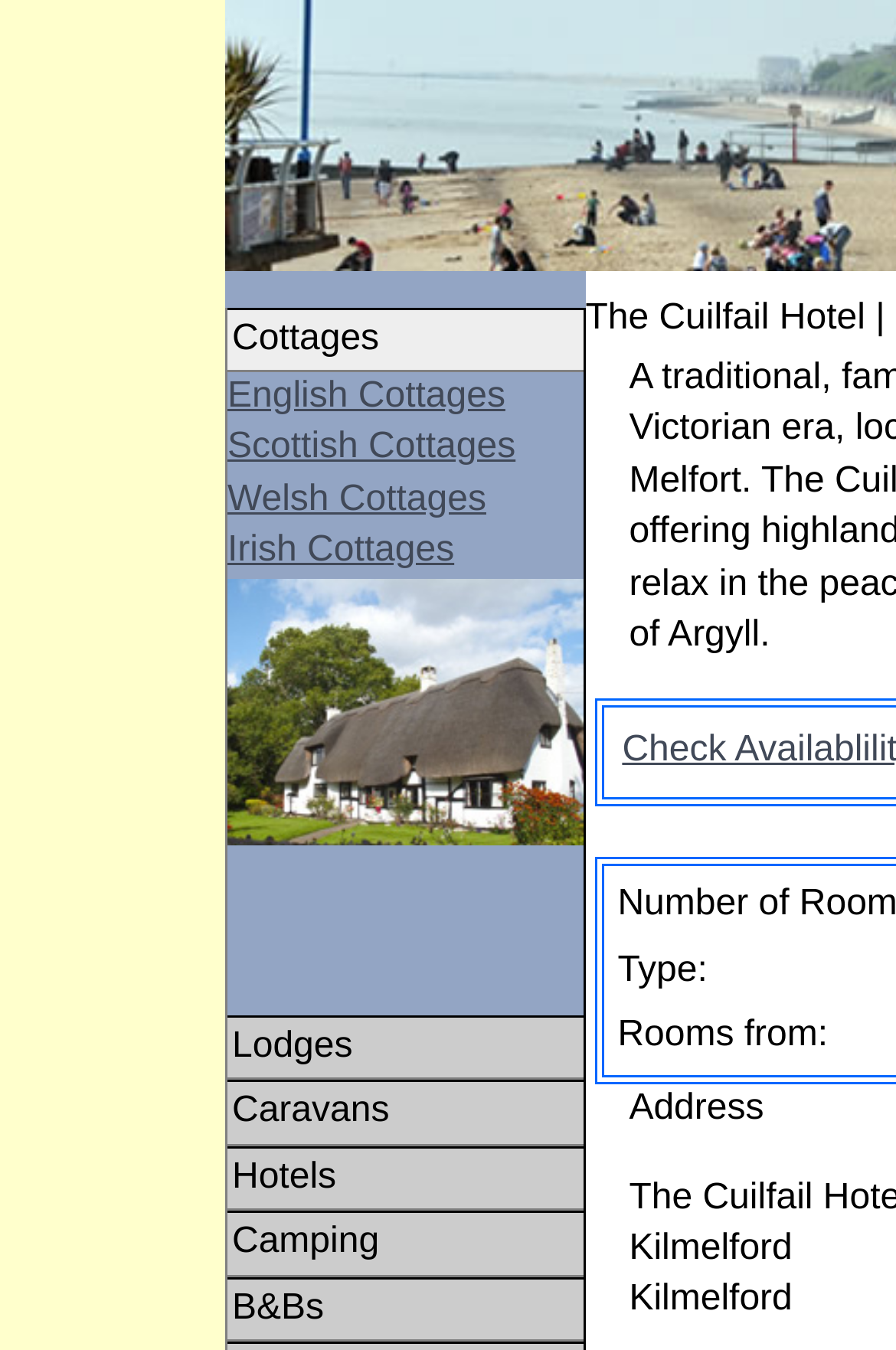How many links are there under the Cottages category?
Can you provide a detailed and comprehensive answer to the question?

By examining the webpage, I counted the number of links under the Cottages category and found that there are four links, specifically English Cottages, Scottish Cottages, Welsh Cottages, and Irish Cottages.